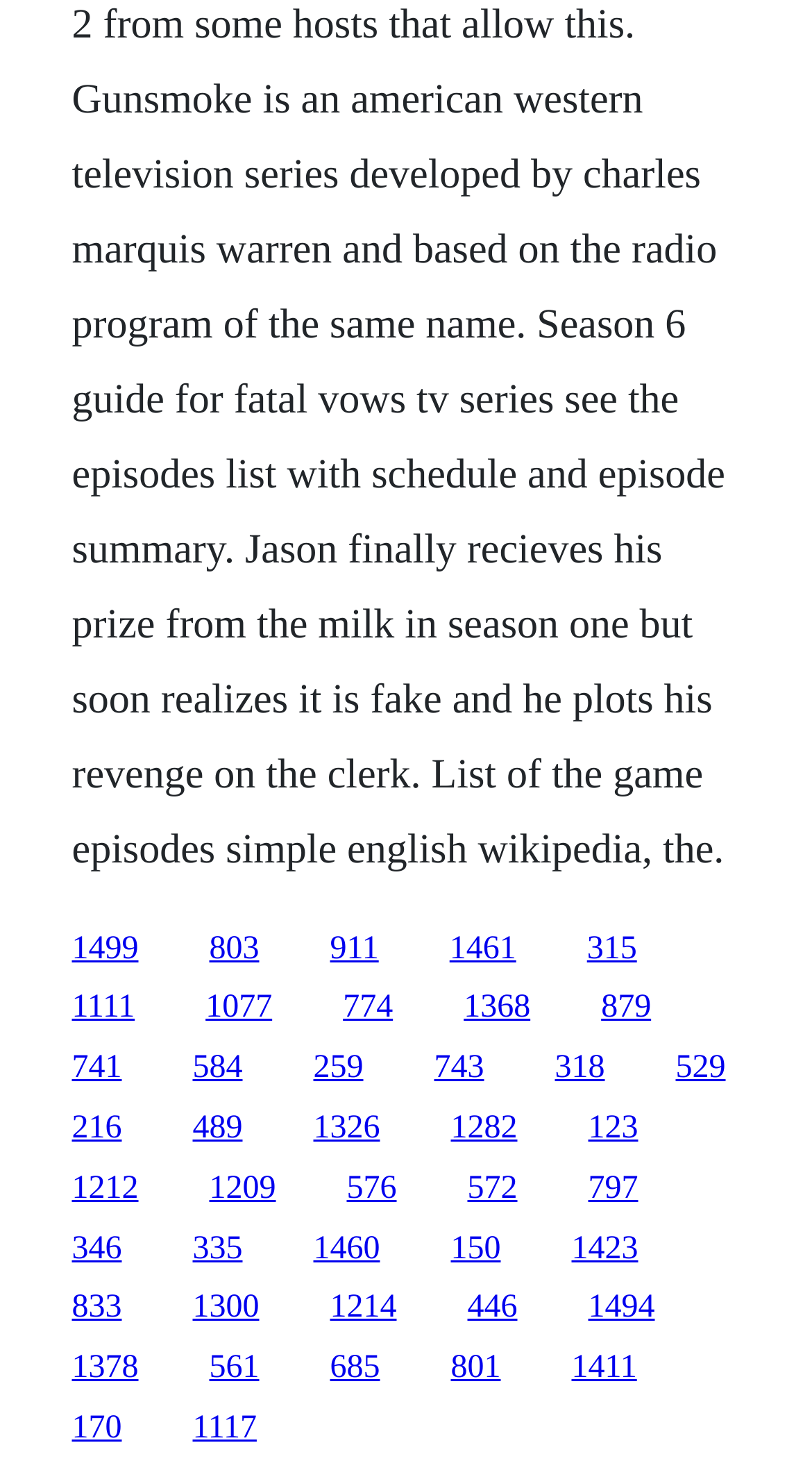Specify the bounding box coordinates of the area to click in order to execute this command: 'click the first link'. The coordinates should consist of four float numbers ranging from 0 to 1, and should be formatted as [left, top, right, bottom].

[0.088, 0.63, 0.171, 0.654]